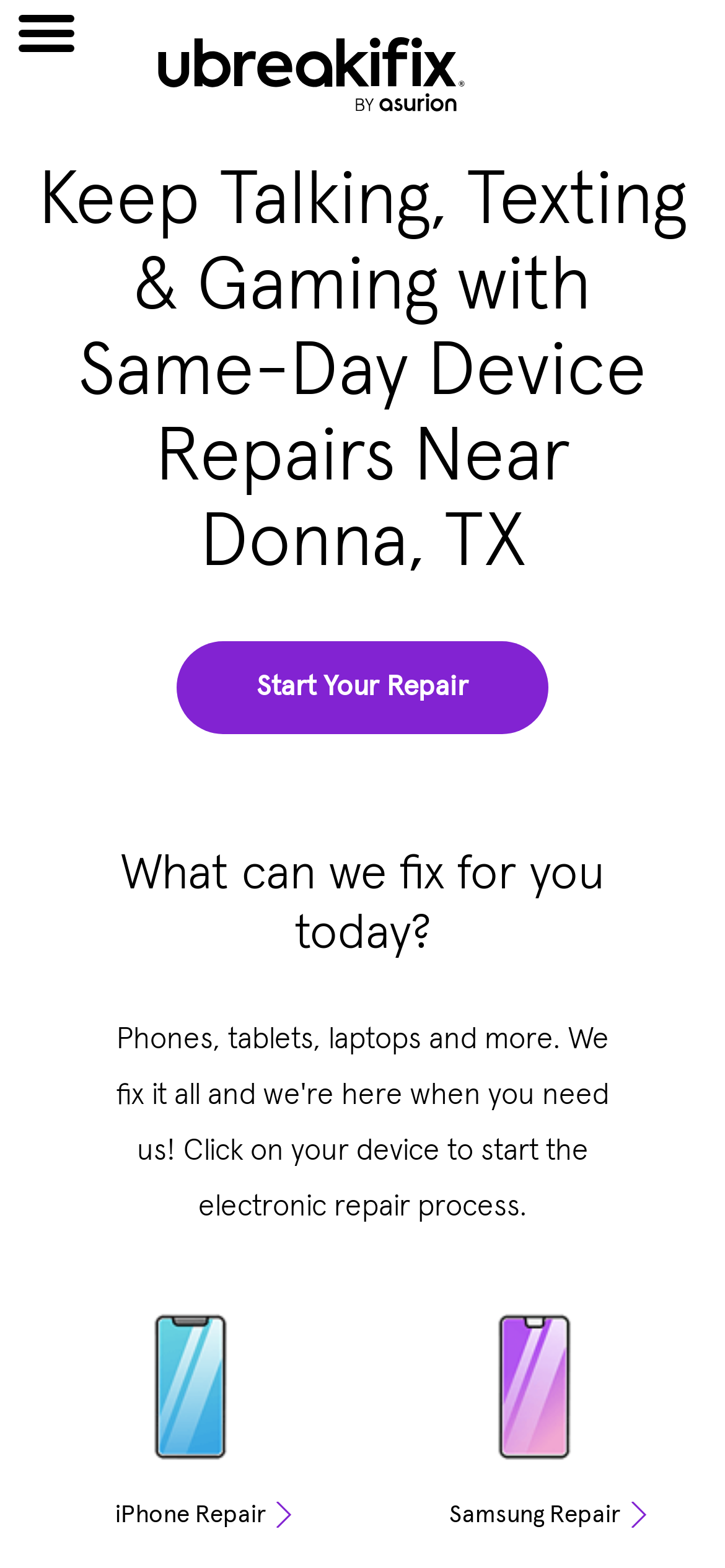Offer a meticulous description of the webpage's structure and content.

The webpage appears to be a local business page for uBreakiFix, a tech repair service. At the top, there are two prominent links, "Computer Repair" and "Game Console Repair", each accompanied by an image. These links are positioned side by side, with "Computer Repair" on the left and "Game Console Repair" on the right.

Below these links, there is a section with the business's location information, including the address "1400 E. Expressway 83" and "McAllen, TX". This section is centered on the page.

To the right of the location information, there is a call-to-action link "Start Your Repair". Below this link, there are four smaller links: "Map", "Details", "Call", and "Search". These links are arranged horizontally, with "Map" on the left and "Search" on the right.

Further down the page, there is a section with a link to "More Locations" and two empty links on either side. This section is centered on the page.

At the very bottom of the page, there is a heading "More Information Down" with a link to the same title. This element spans the entire width of the page.